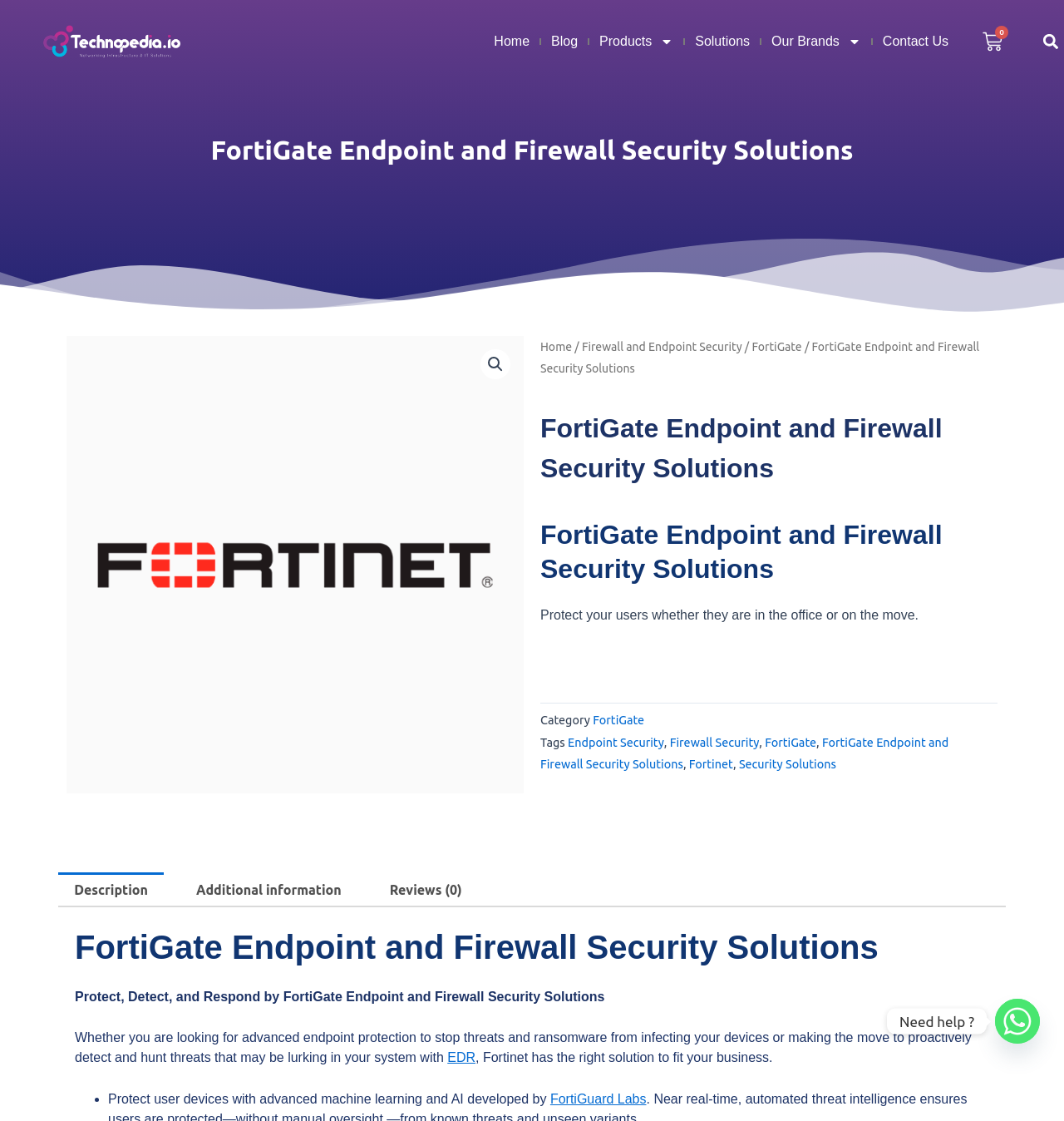Please specify the bounding box coordinates of the clickable section necessary to execute the following command: "Go to the Blog page".

[0.518, 0.028, 0.543, 0.046]